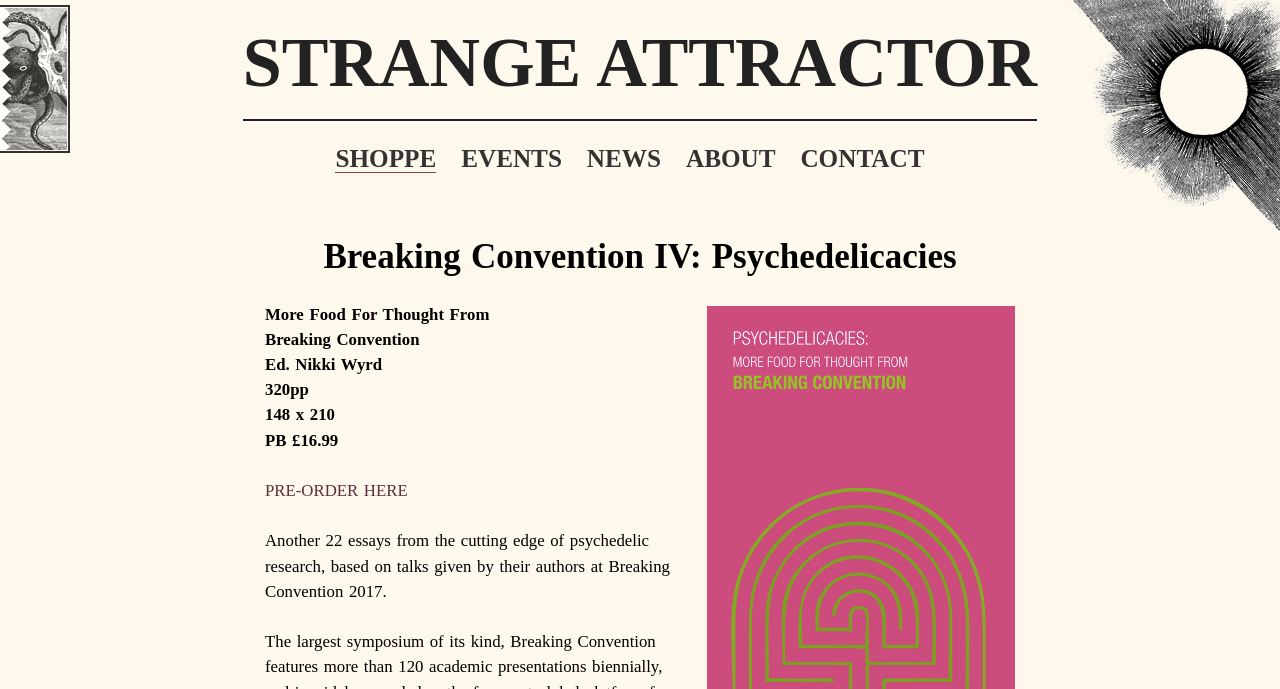How many pages does the book have?
Using the image, provide a concise answer in one word or a short phrase.

320pp